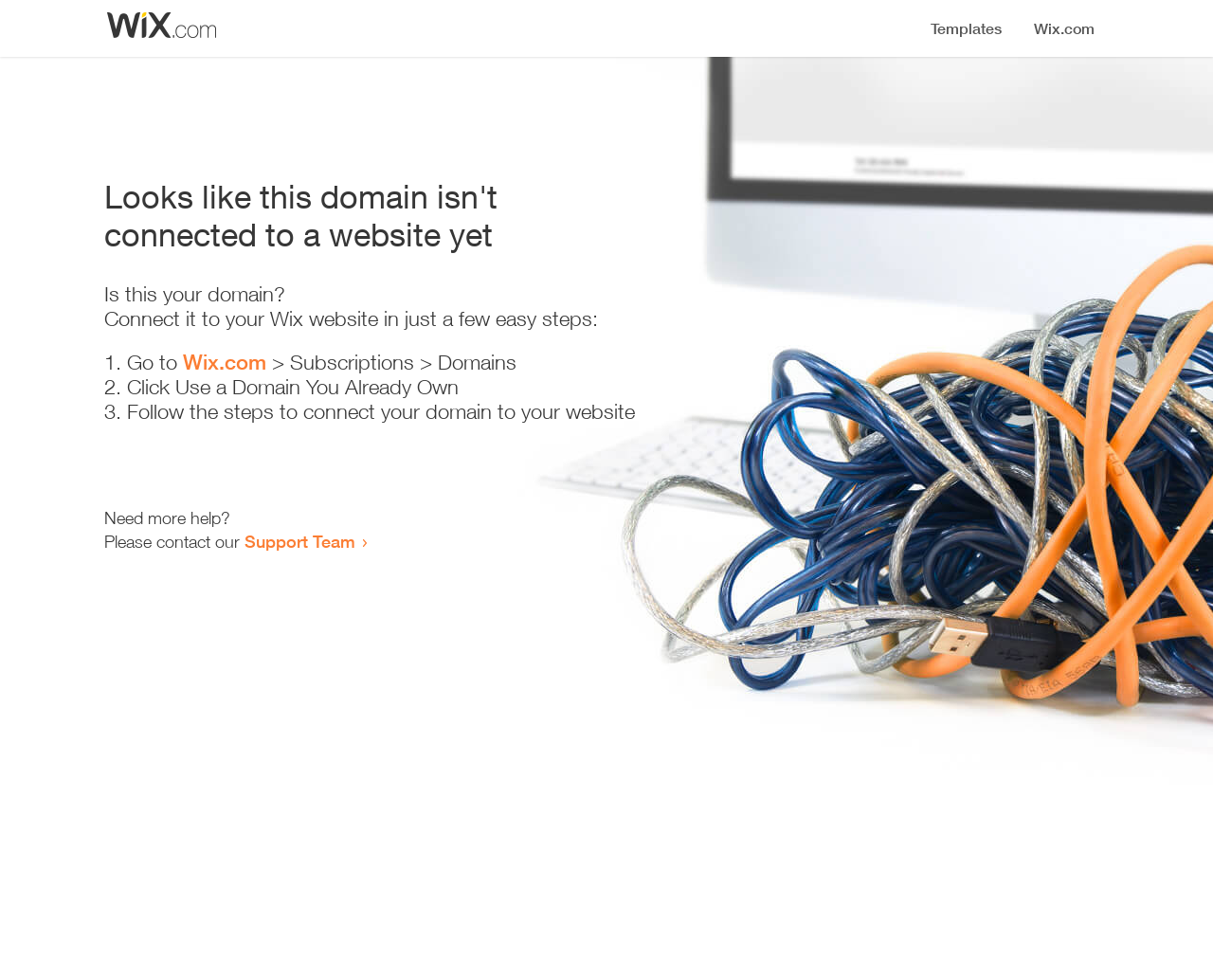Identify the text that serves as the heading for the webpage and generate it.

Looks like this domain isn't
connected to a website yet